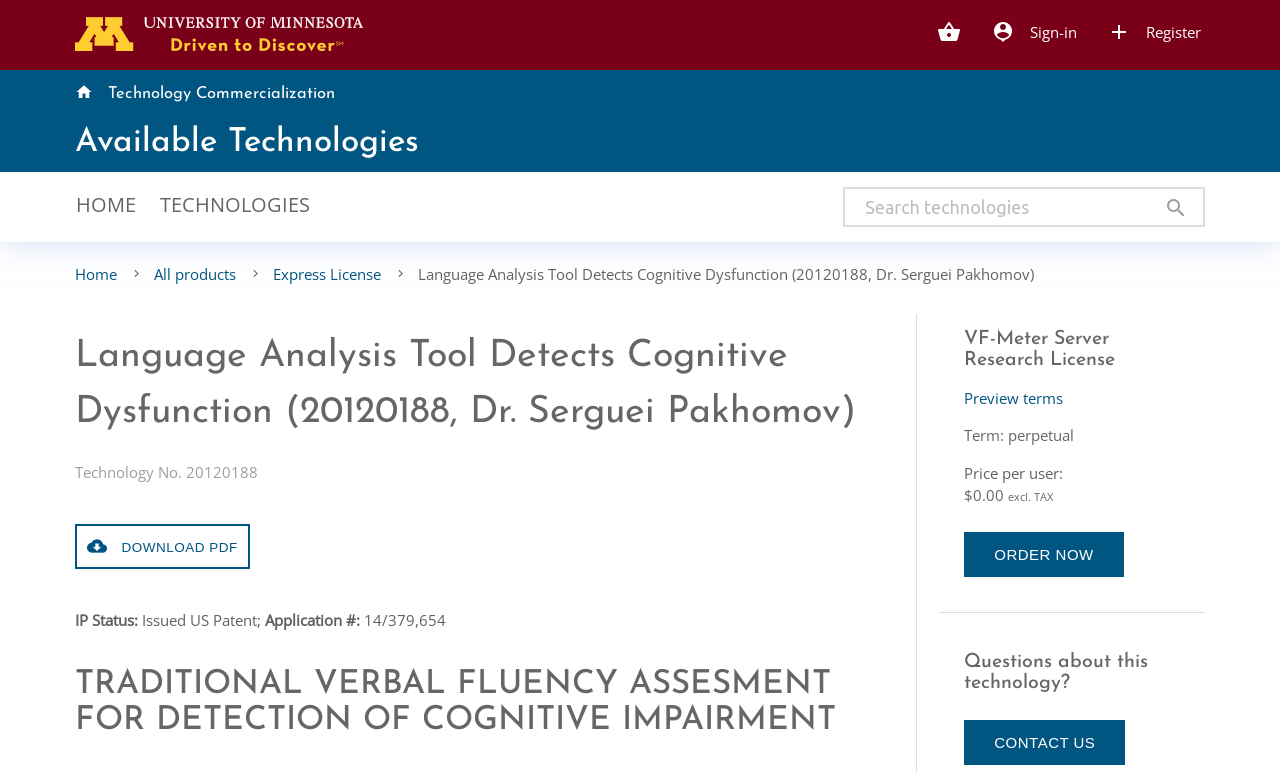Determine the bounding box coordinates of the element's region needed to click to follow the instruction: "Order now". Provide these coordinates as four float numbers between 0 and 1, formatted as [left, top, right, bottom].

[0.753, 0.689, 0.878, 0.747]